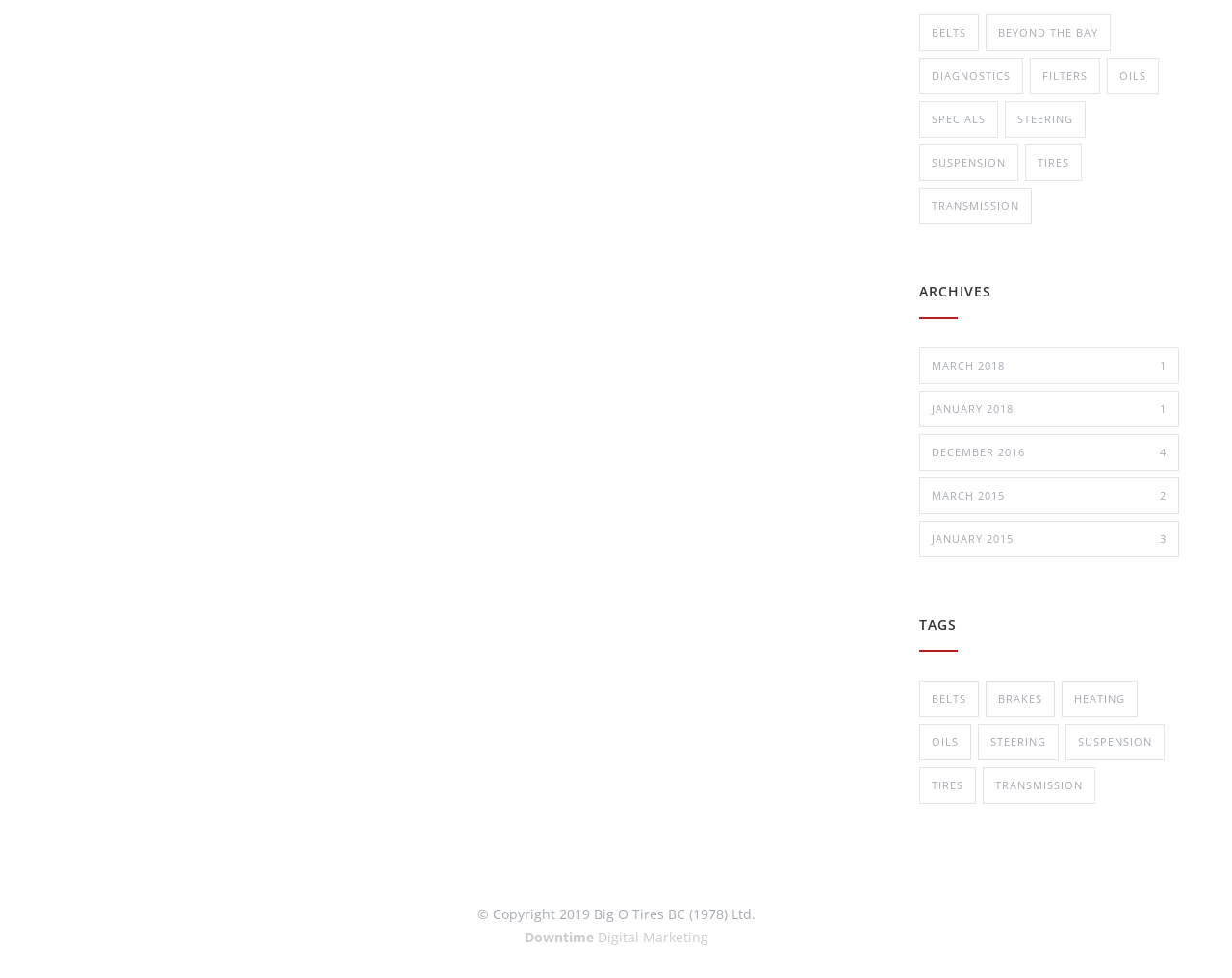Identify the bounding box coordinates of the region I need to click to complete this instruction: "Check Copyright information".

[0.387, 0.925, 0.613, 0.944]